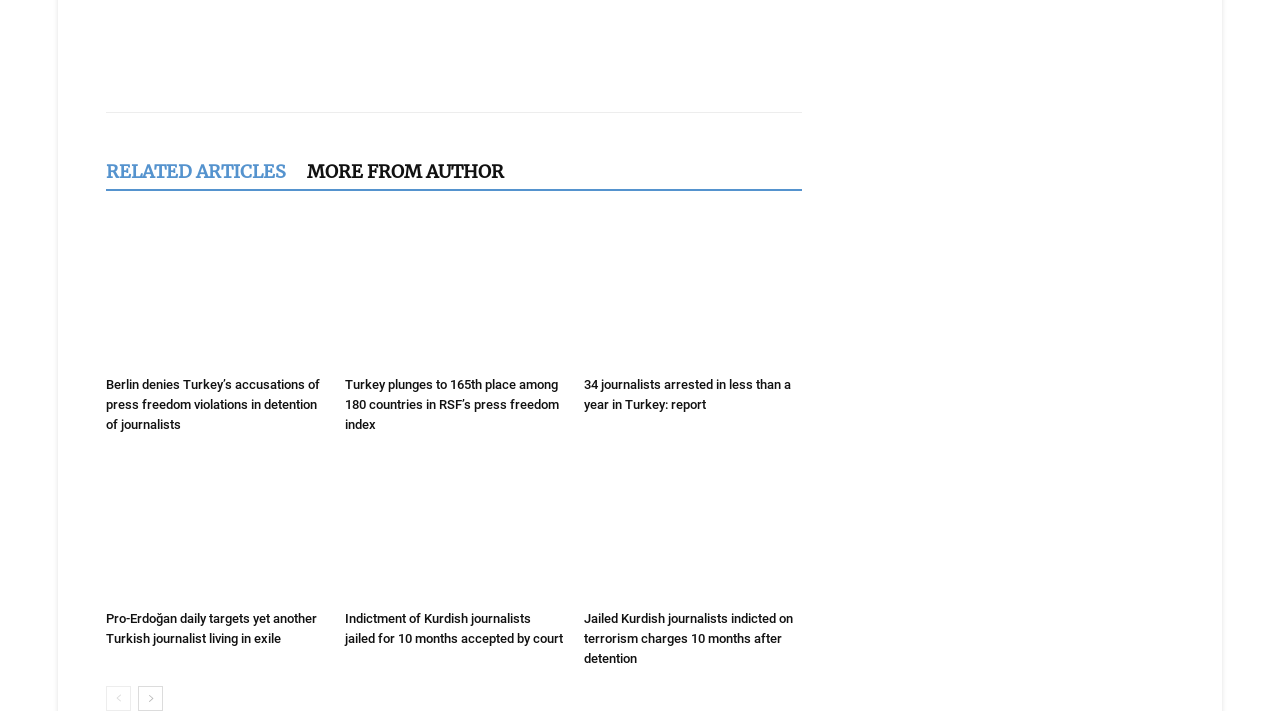Pinpoint the bounding box coordinates of the clickable element needed to complete the instruction: "Go to next page". The coordinates should be provided as four float numbers between 0 and 1: [left, top, right, bottom].

[0.108, 0.965, 0.127, 1.0]